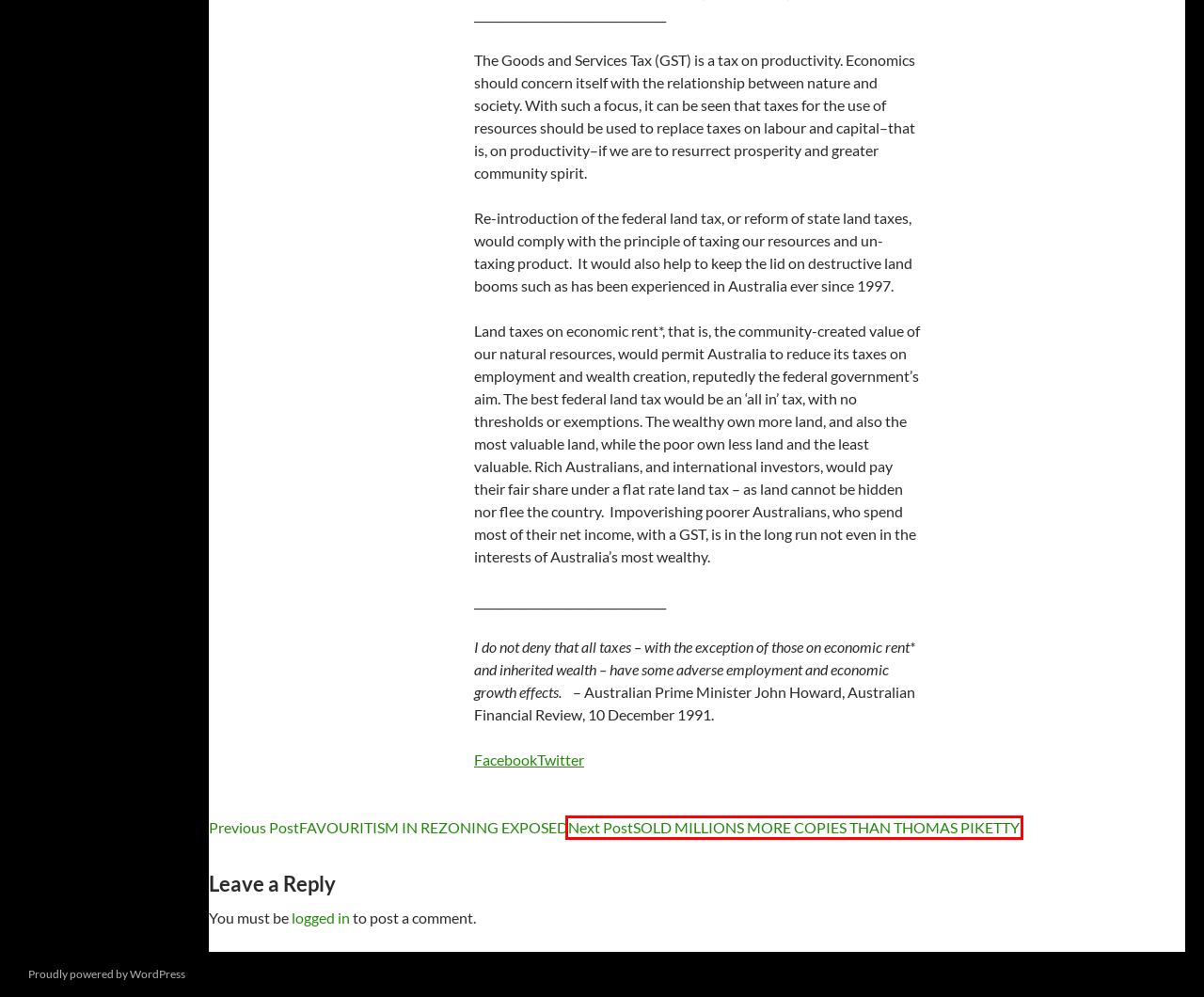Inspect the provided webpage screenshot, concentrating on the element within the red bounding box. Select the description that best represents the new webpage after you click the highlighted element. Here are the candidates:
A. FAVOURITISM IN REZONING EXPOSED | THE DEPRESSION
B. THE DEPRESSION | THE DEPRESSION
C. POSTS 2013-15 | THE DEPRESSION
D. GEORGISM IN 2 MINS | THE DEPRESSION
E. A BASIC INCOME | THE DEPRESSION
F. About | THE DEPRESSION
G. THE LEFT IS LOST | THE DEPRESSION
H. SOLD MILLIONS MORE COPIES THAN THOMAS PIKETTY | THE DEPRESSION

H